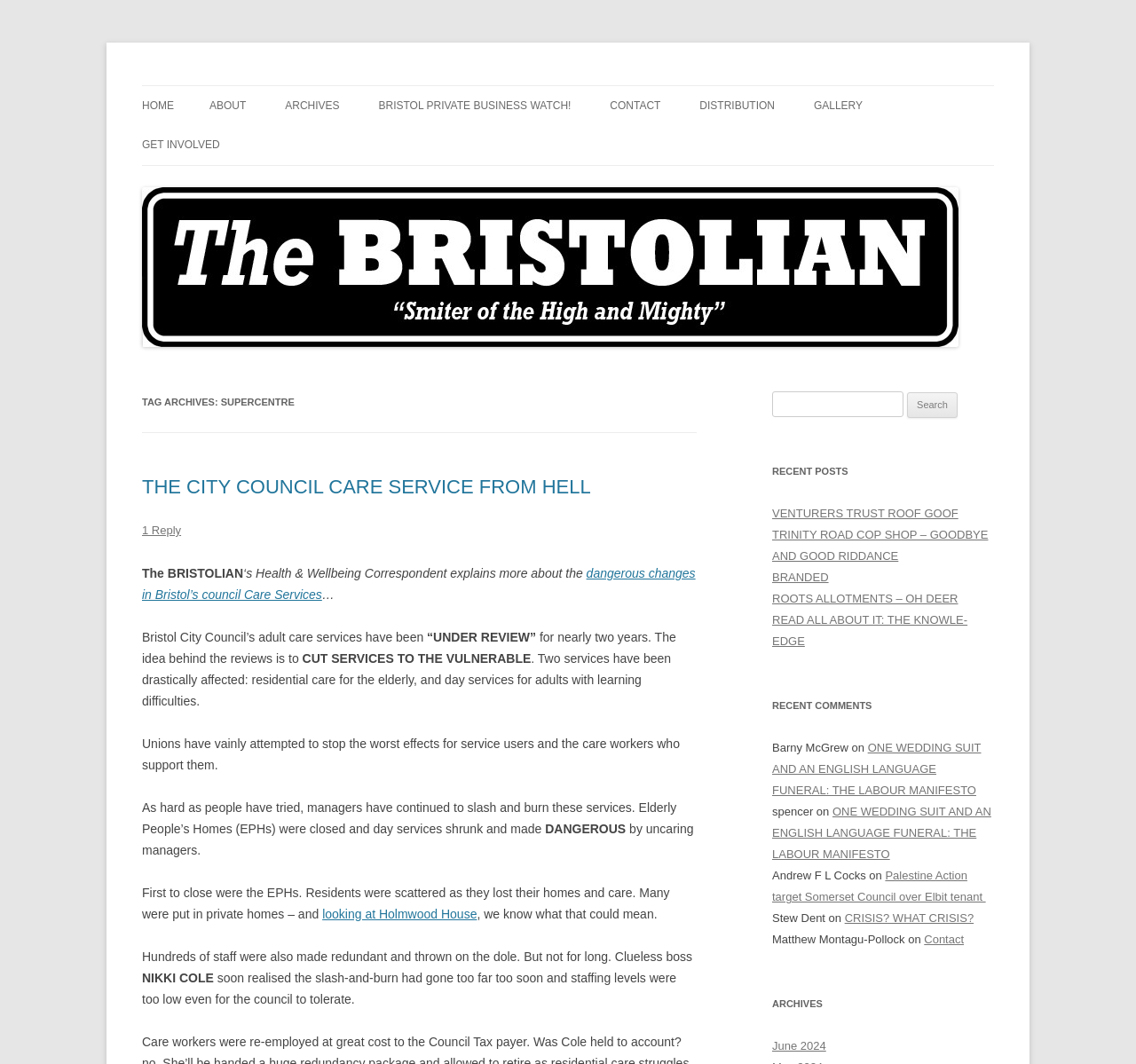Pinpoint the bounding box coordinates of the clickable area needed to execute the instruction: "Search for something". The coordinates should be specified as four float numbers between 0 and 1, i.e., [left, top, right, bottom].

[0.68, 0.367, 0.875, 0.393]